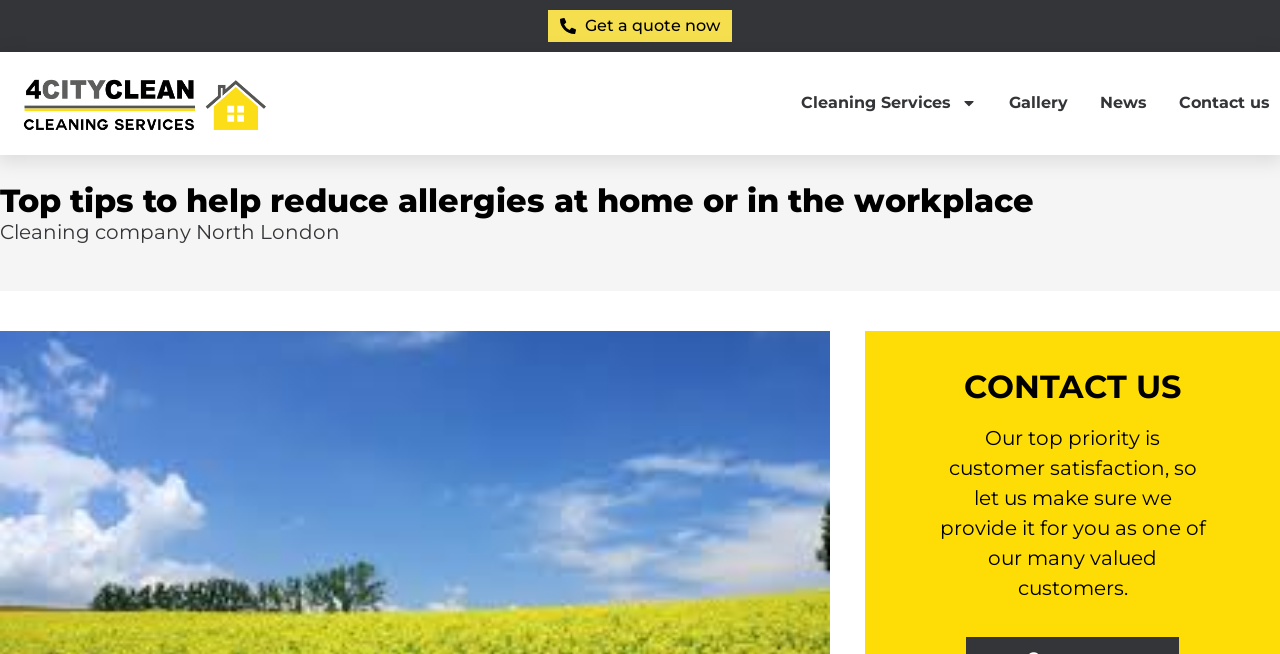Bounding box coordinates should be provided in the format (top-left x, top-left y, bottom-right x, bottom-right y) with all values between 0 and 1. Identify the bounding box for this UI element: Gallery

[0.788, 0.123, 0.834, 0.193]